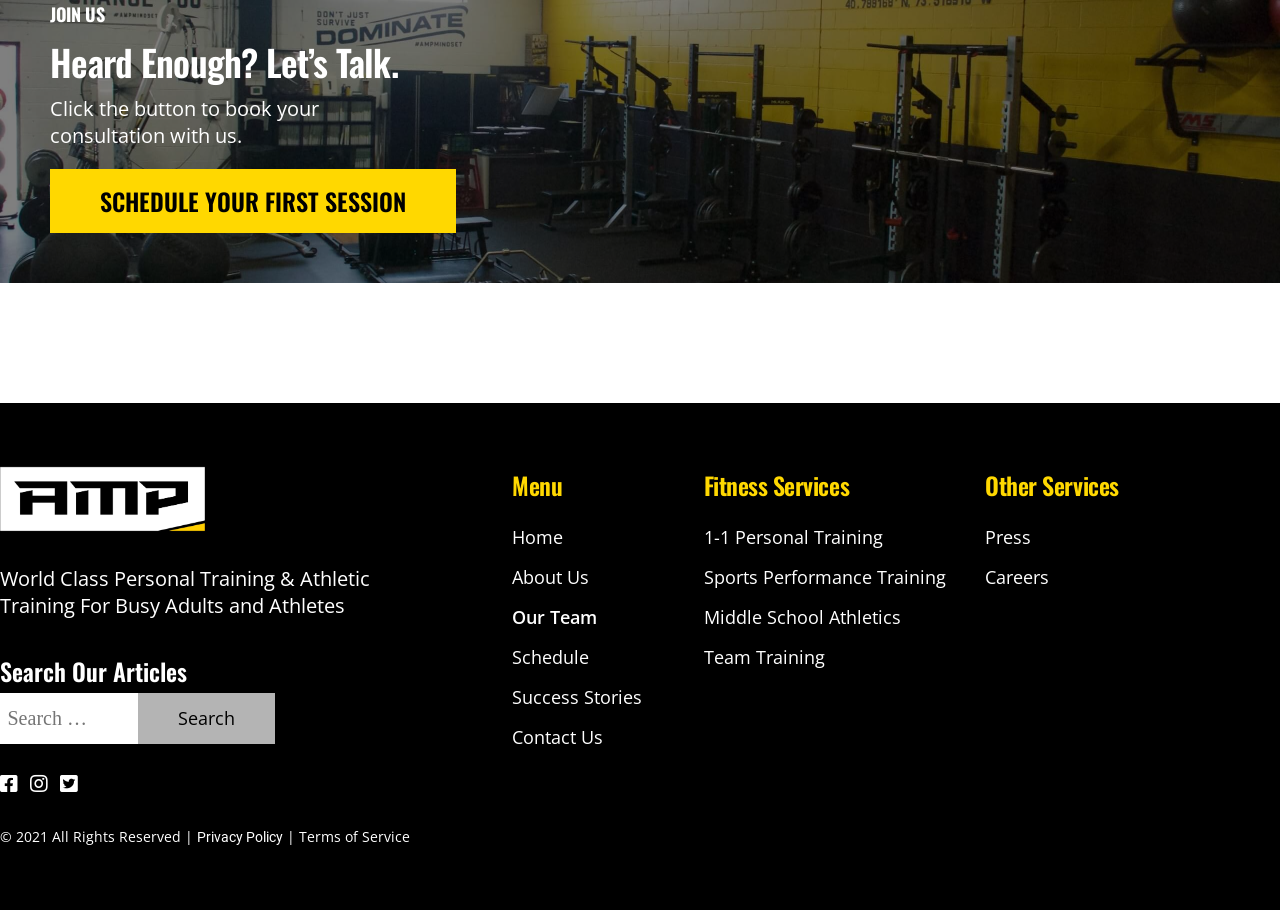What is the main service offered by this website?
Using the visual information, respond with a single word or phrase.

Personal Training